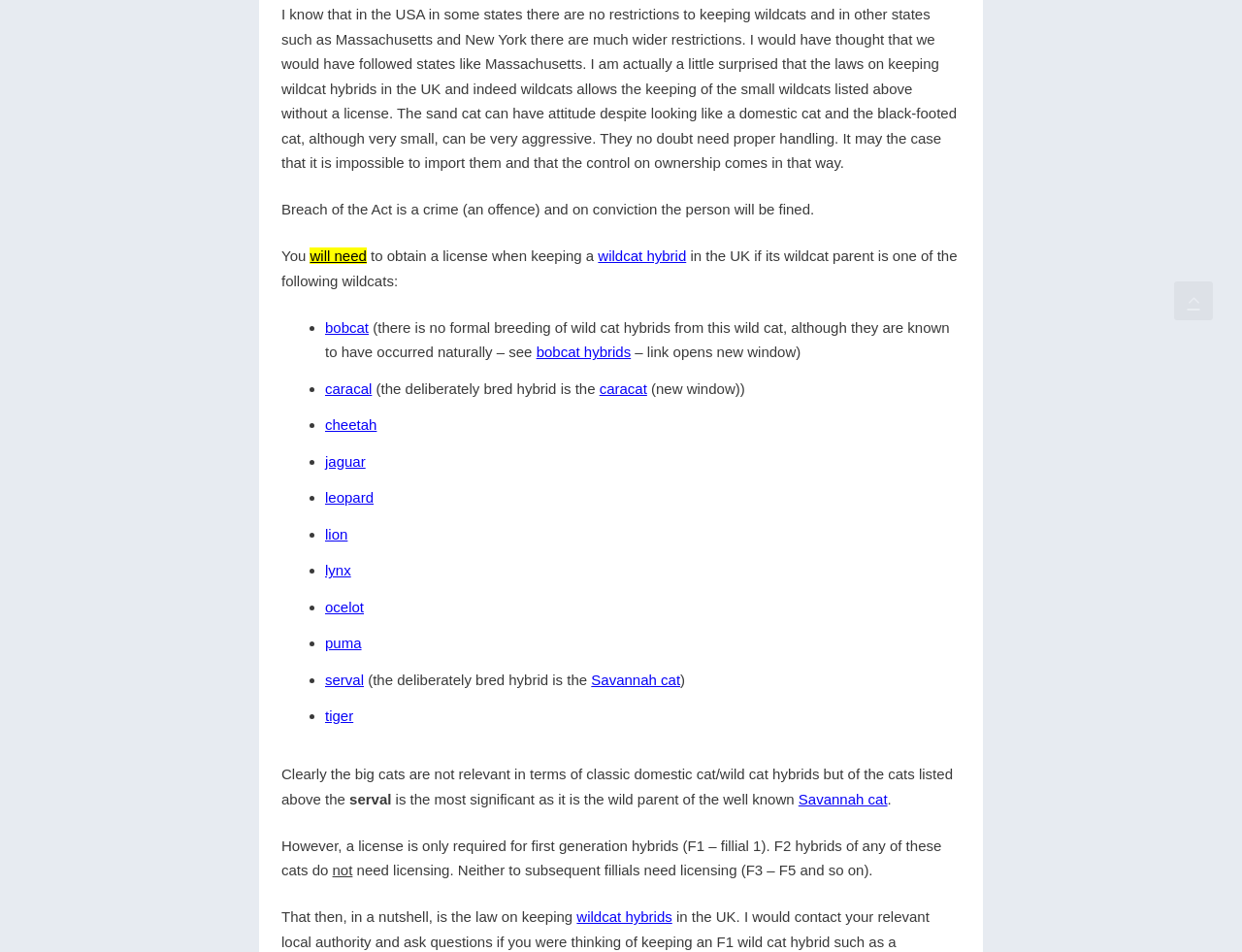What is the penalty for breaching the Act?
Using the visual information, respond with a single word or phrase.

Fine